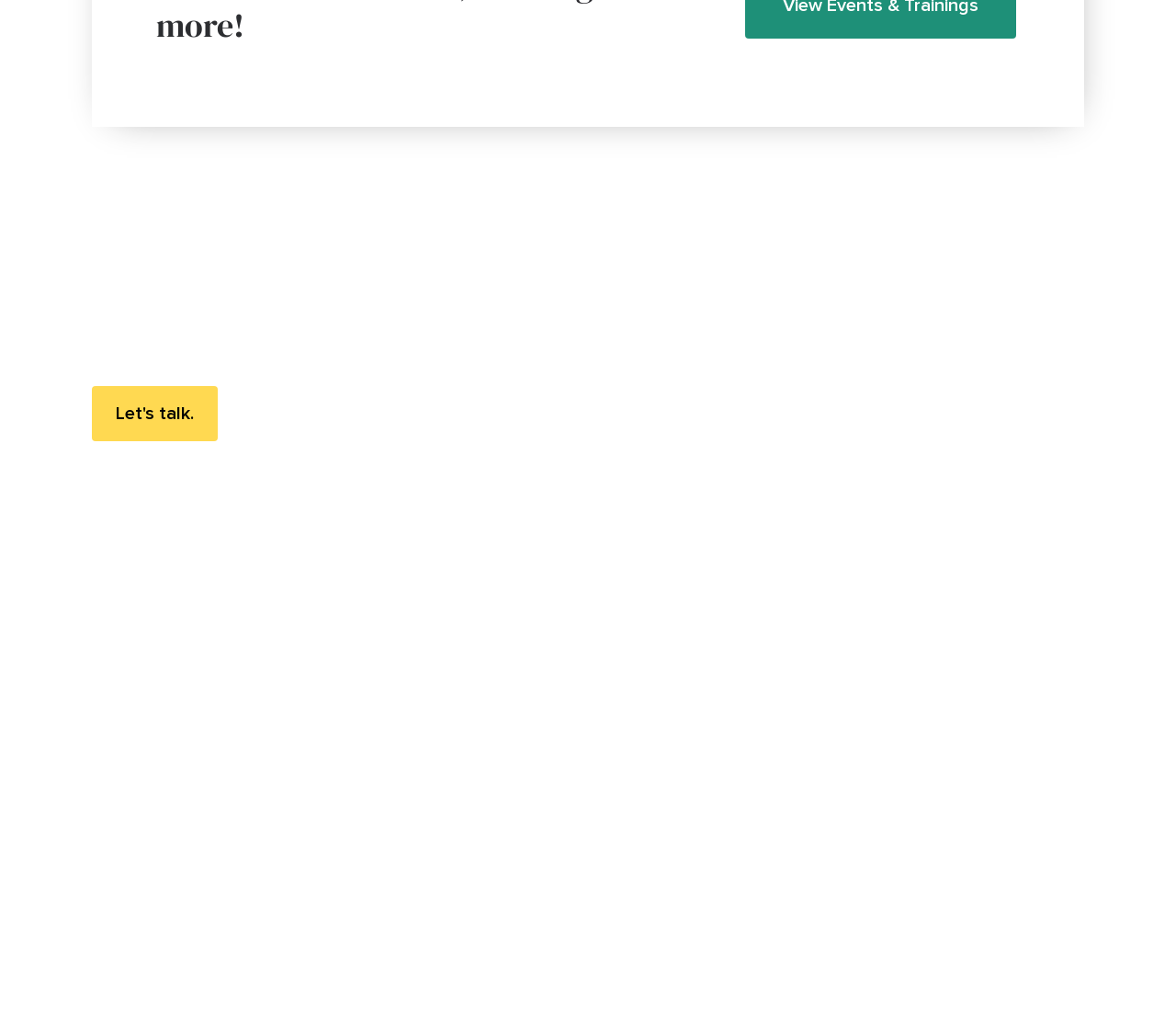What is the purpose of the 'For Employers' link?
Using the image as a reference, give an elaborate response to the question.

The purpose of the 'For Employers' link can be inferred from its position among other links like 'For Individuals' and 'About Us', suggesting that it provides information or services specifically for employers.